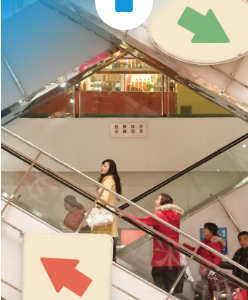Describe the image in great detail, covering all key points.

The image features a vibrant interior scene of a shopping mall, showcasing a modern escalator that glints with reflective surfaces. A young woman stands by the escalator, dressed in a light-colored outfit, drawing attention with her presence amidst the bustling environment. In the foreground, directional arrows in soft colors indicate movement—one pointing downwards in red and the other upwards in green—symbolizing the flow of shoppers going about their day. The background reveals a busy shopping area with colorful displays and numerous visitors, indicating a lively atmosphere. The overall composition encapsulates the essence of urban shopping culture, highlighting the interplay of architecture, design, and consumer activity.